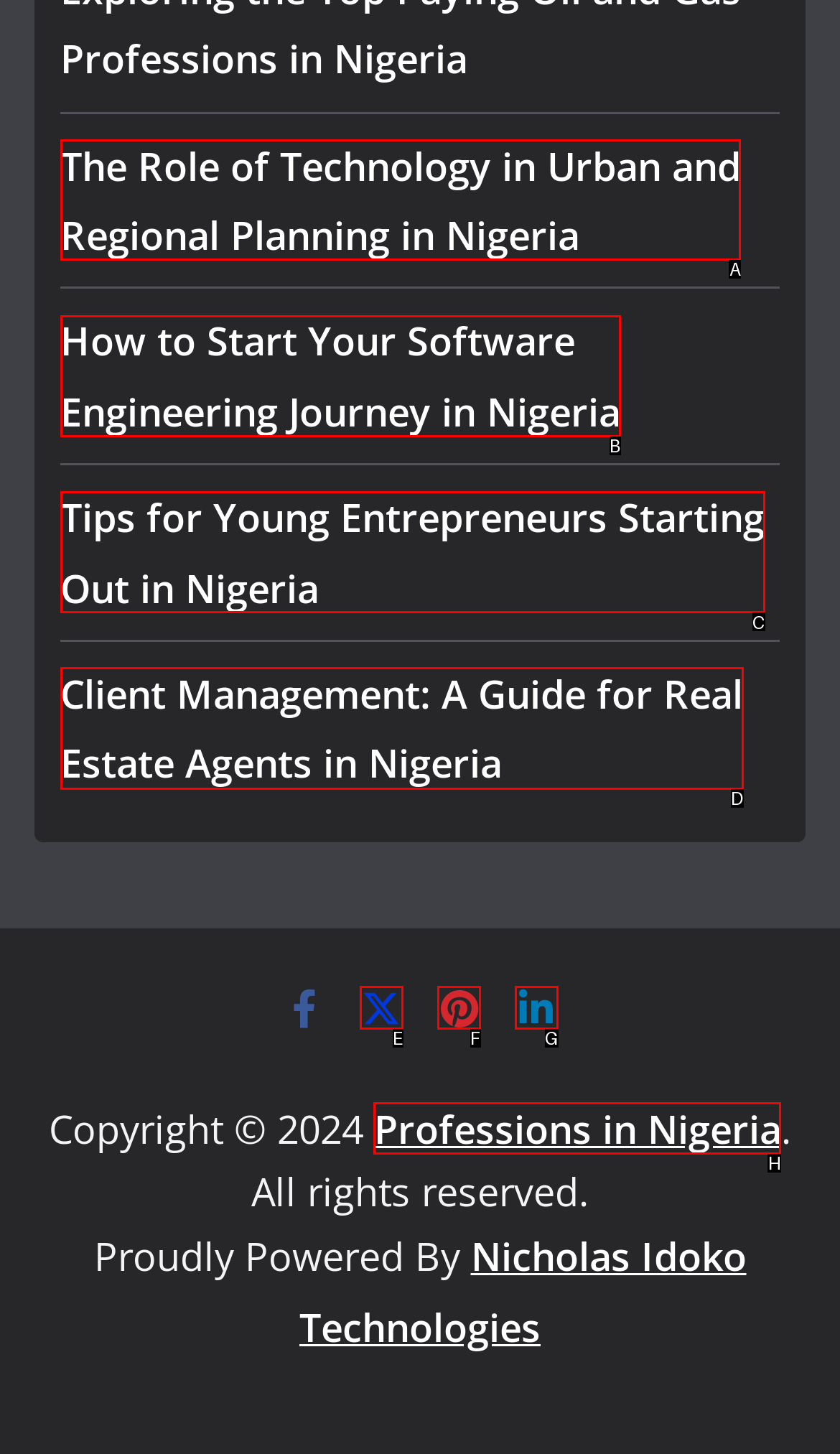Point out which UI element to click to complete this task: Read about the role of technology in urban planning in Nigeria
Answer with the letter corresponding to the right option from the available choices.

A